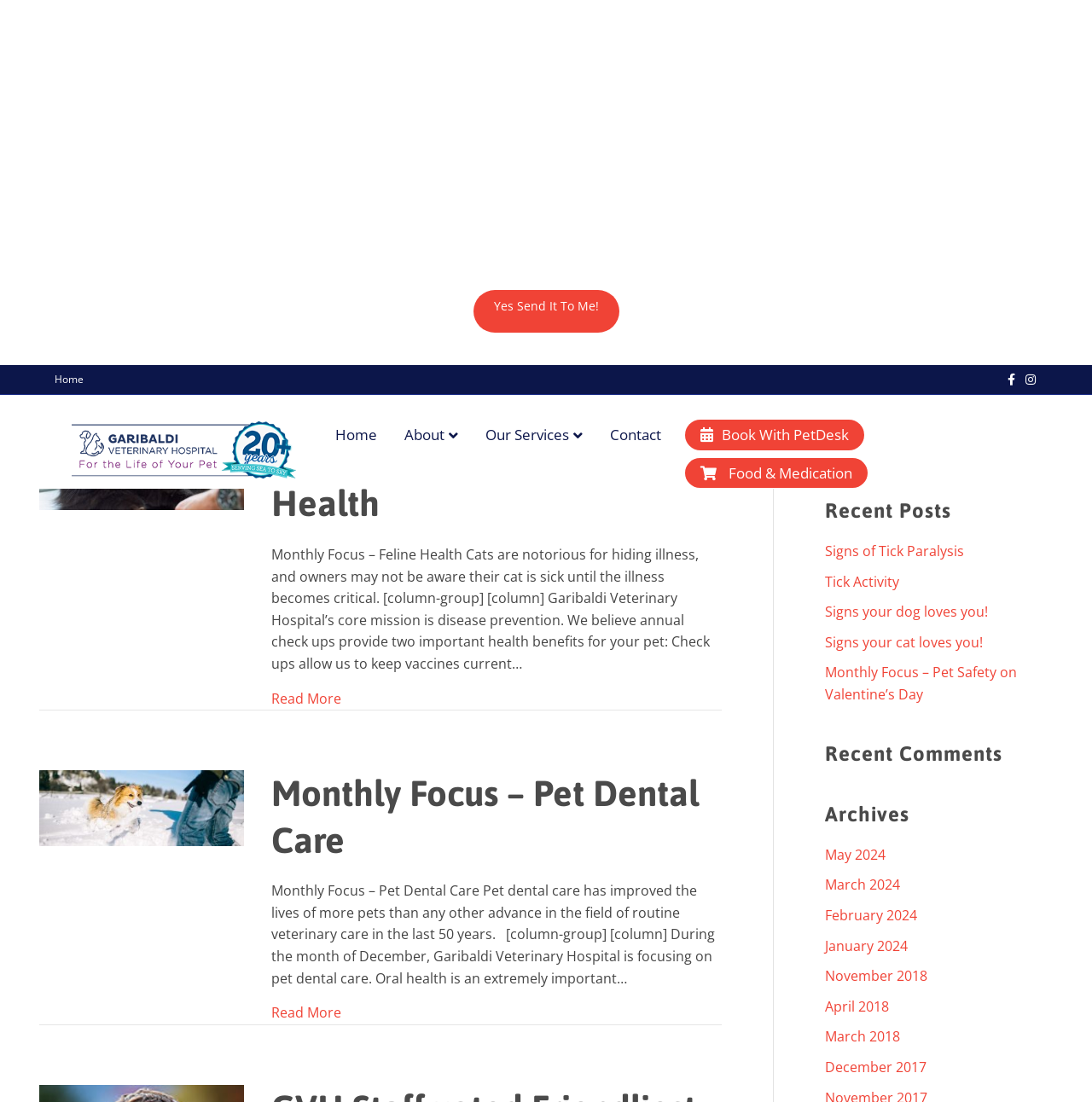Please find and report the bounding box coordinates of the element to click in order to perform the following action: "Read more about Feline Health". The coordinates should be expressed as four float numbers between 0 and 1, in the format [left, top, right, bottom].

[0.248, 0.293, 0.312, 0.313]